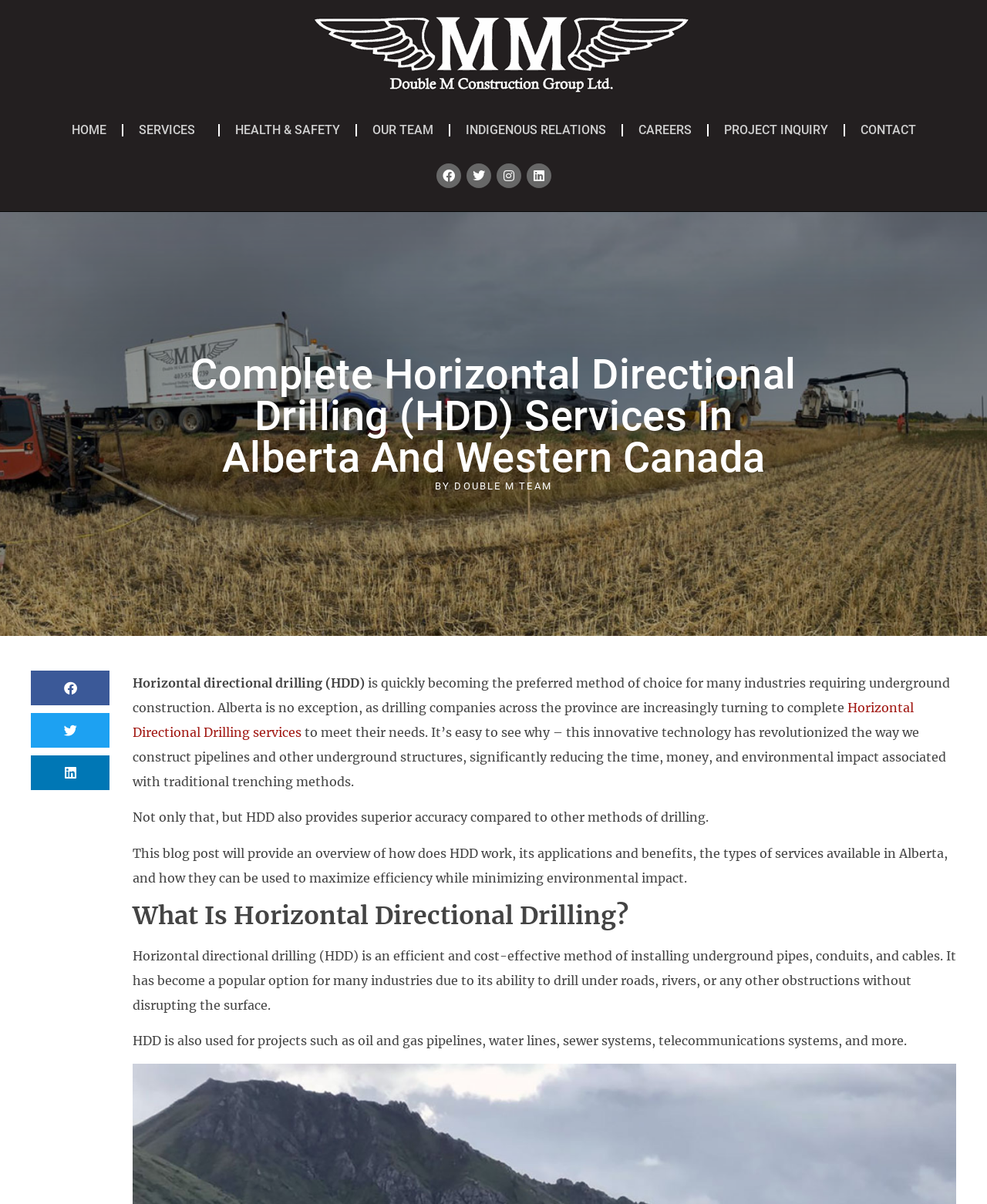Determine the bounding box coordinates of the section to be clicked to follow the instruction: "Click on Facebook link". The coordinates should be given as four float numbers between 0 and 1, formatted as [left, top, right, bottom].

[0.442, 0.136, 0.467, 0.156]